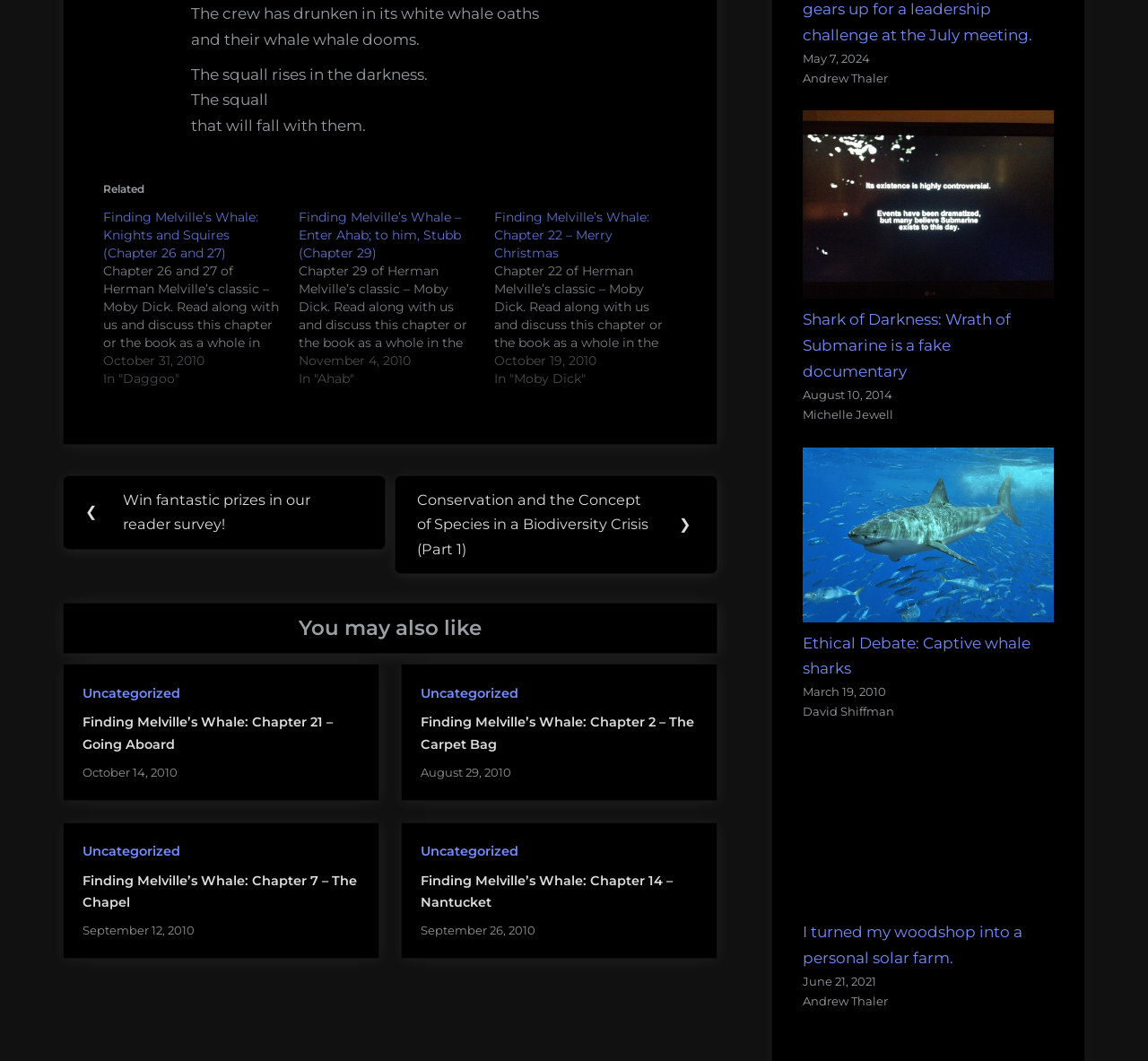Identify the bounding box coordinates for the element you need to click to achieve the following task: "Check the post 'Shark of Darkness: Wrath of Submarine is a fake documentary'". The coordinates must be four float values ranging from 0 to 1, formatted as [left, top, right, bottom].

[0.699, 0.268, 0.918, 0.285]